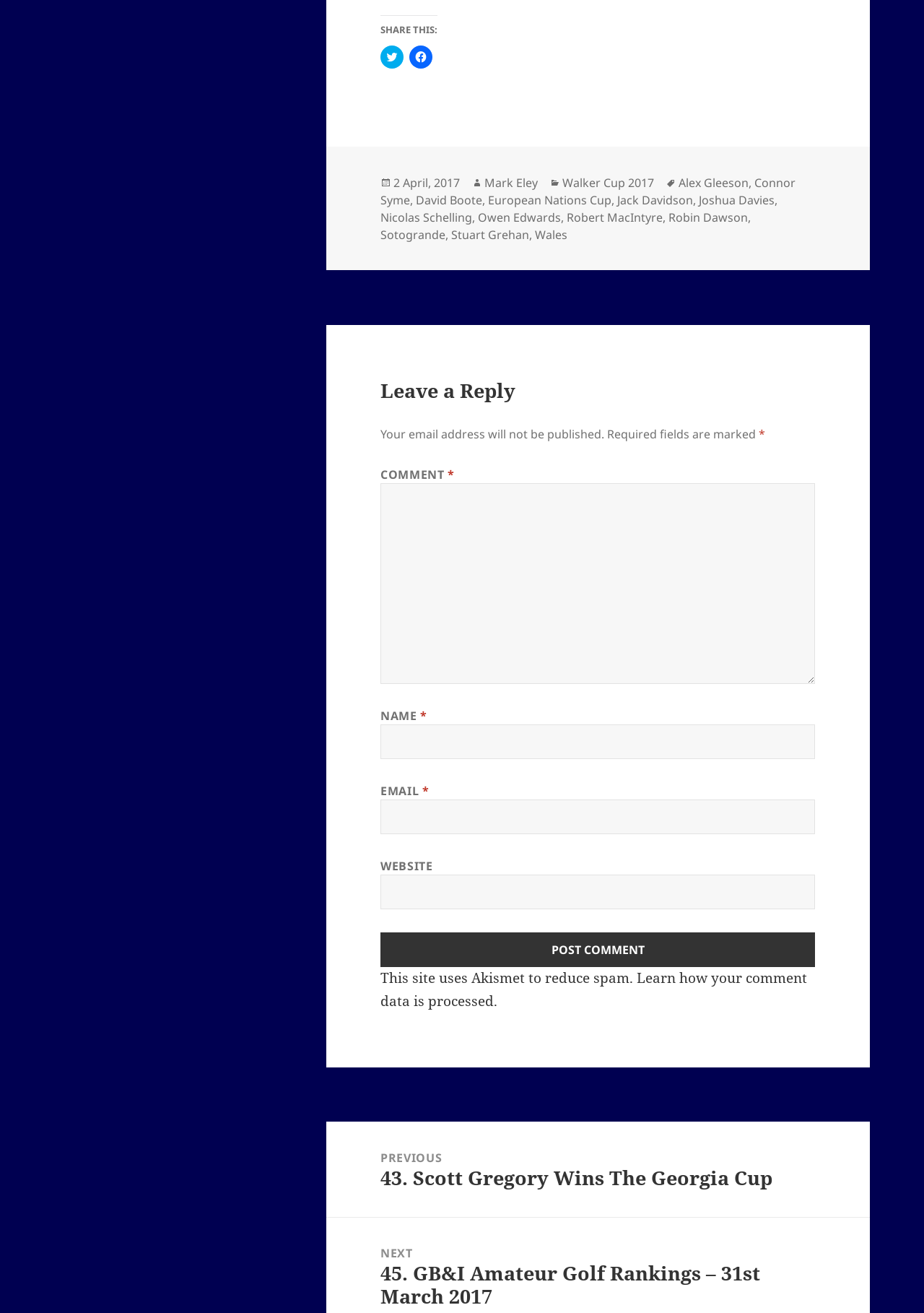What is required to post a comment?
Please provide a comprehensive answer based on the details in the screenshot.

The comment form requires users to fill in their name, email, and comment, as indicated by the asterisks (*) next to these fields, making them mandatory to post a comment.